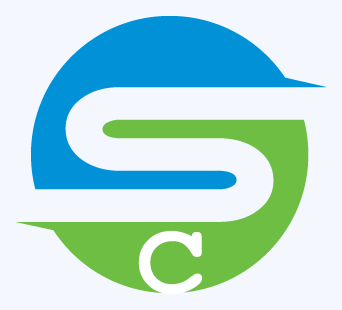What is the name of the company represented by the logo?
Using the image provided, answer with just one word or phrase.

Simply Clean Maintenance Co